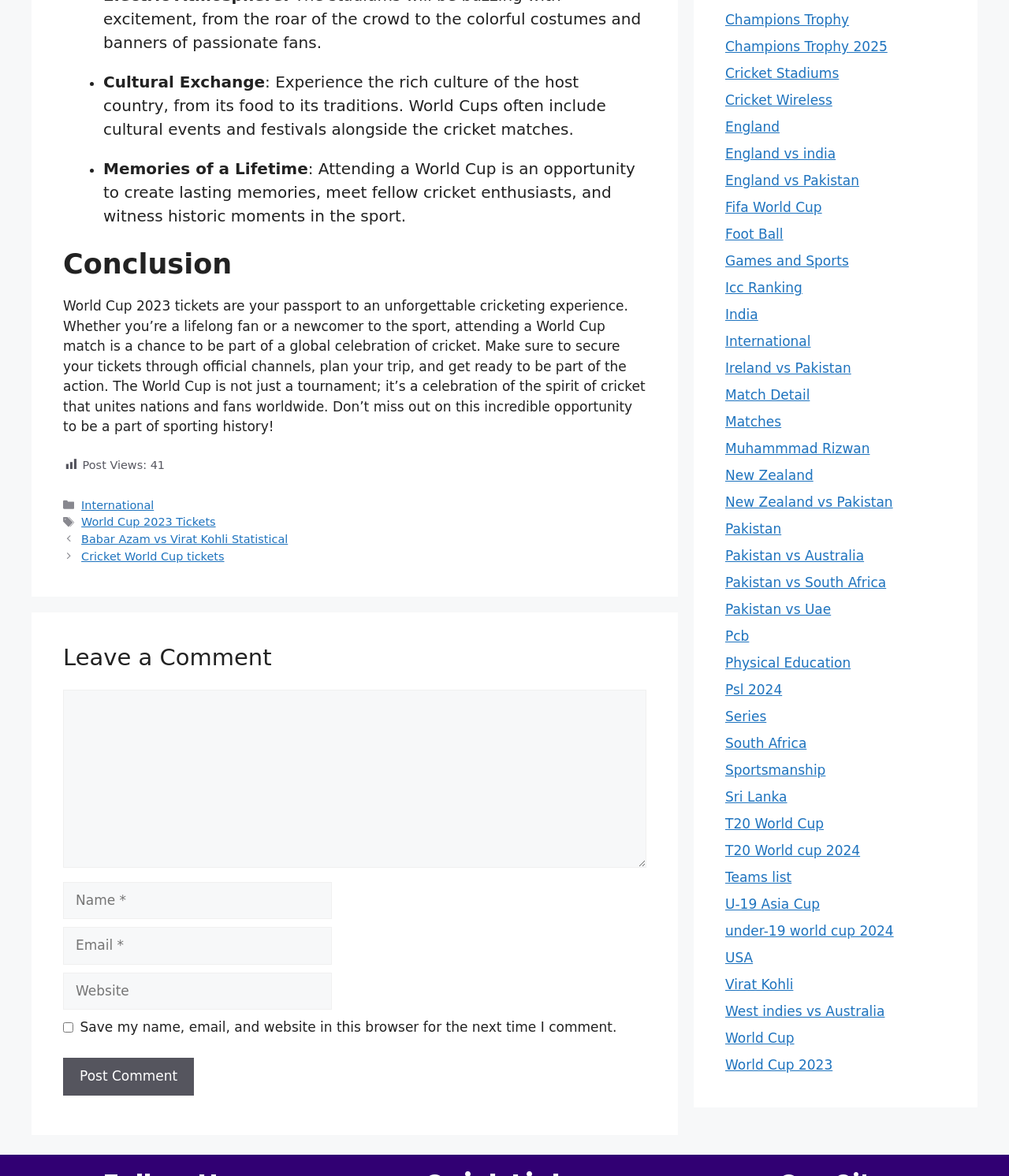How many links are there in the footer section?
Provide an in-depth and detailed explanation in response to the question.

The footer section can be identified by its position at the bottom of the webpage. Within the footer section, there are two links: 'International' and 'World Cup 2023 Tickets'.